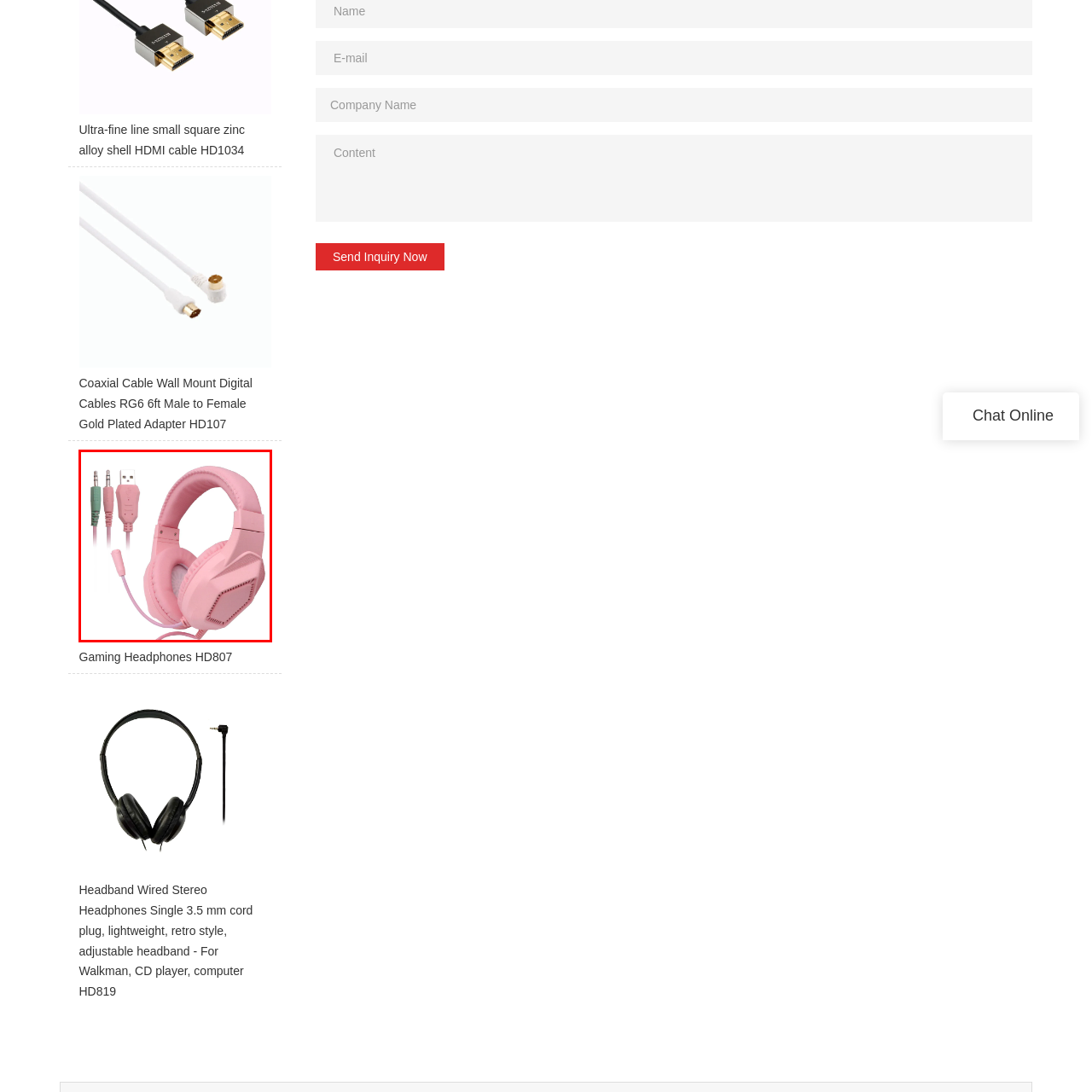View the image inside the red-bordered box and answer the given question using a single word or phrase:
Is the microphone removable?

Yes